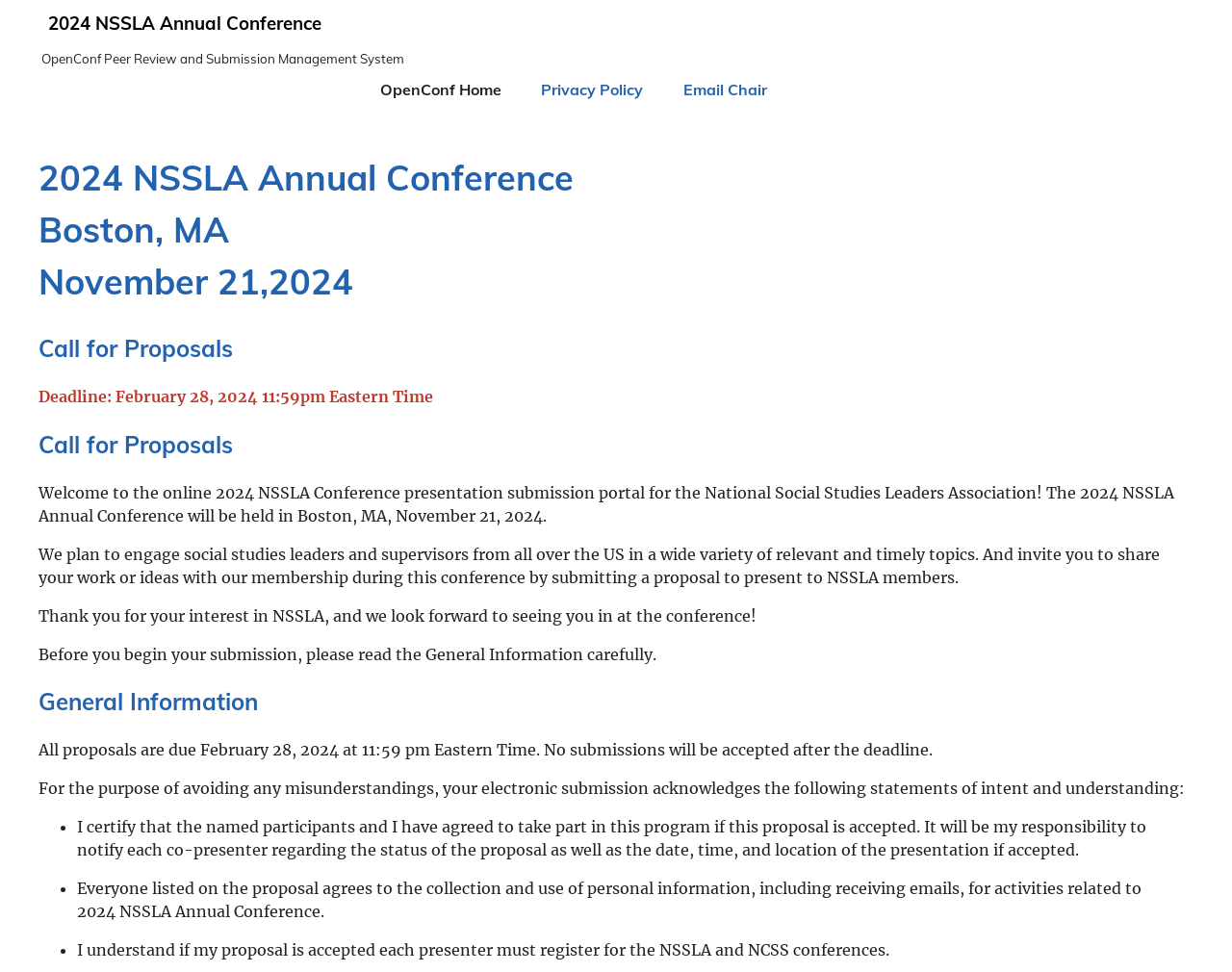Summarize the webpage with a detailed and informative caption.

The webpage is about the 2024 NSSLA Annual Conference, specifically the abstract submission, peer review, and event management system. At the top, there is a heading that reads "2024 NSSLA Annual Conference" with a link to the same title. Below this, there is a static text that says "OpenConf Peer Review and Submission Management System".

On the top-right corner, there are three links: "OpenConf Home", "Privacy Policy", and "Email Chair". To the right of these links, there is a small static text with no content.

Below the top section, there is a heading that reads "2024 NSSLA Annual Conference Boston, MA November 21, 2024". This is followed by three consecutive headings: "Call for Proposals", "Call for Proposals" again, and "General Information".

Under the first "Call for Proposals" heading, there is a static text that states the deadline for proposal submissions: February 28, 2024, at 11:59 pm Eastern Time. Below this, there is a paragraph of text that welcomes users to the online submission portal and invites them to share their work or ideas with the membership during the conference.

The next section has two paragraphs of text that provide more information about the conference and the submission process. The first paragraph mentions that the conference will engage social studies leaders and supervisors from all over the US in a wide variety of relevant and timely topics. The second paragraph thanks users for their interest in NSSLA and looks forward to seeing them at the conference.

Under the "General Information" heading, there are three paragraphs of text that provide more details about the submission process. The first paragraph states that all proposals are due by the deadline and no submissions will be accepted after that. The second paragraph explains that electronic submission acknowledges certain statements of intent and understanding. The third paragraph is a list of three bullet points that outline the terms and conditions of submission, including certification of participant agreement, collection and use of personal information, and registration requirements for presenters.